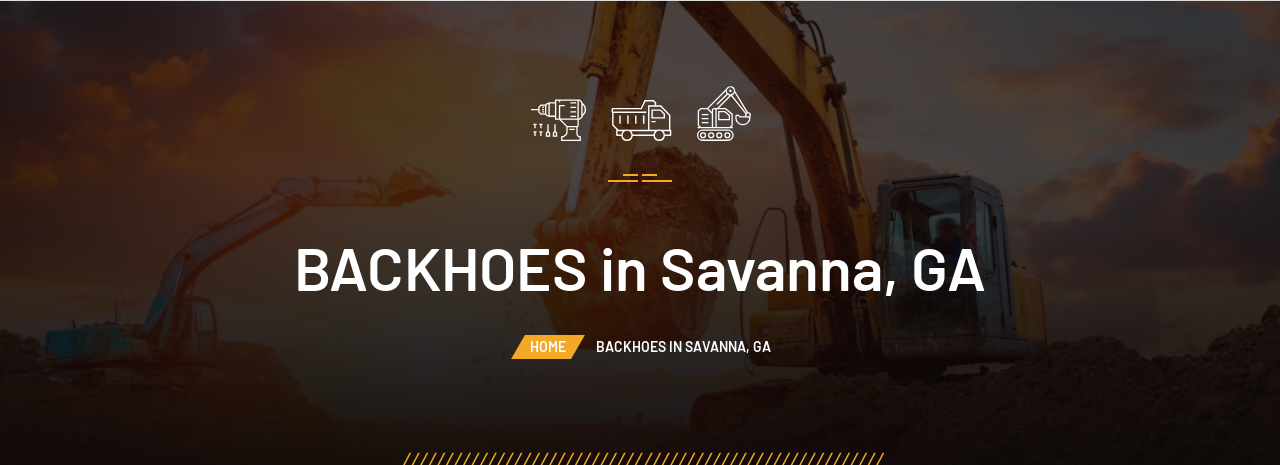Utilize the details in the image to thoroughly answer the following question: What is the name of the company featured in the image?

The company featured in the image is The Equipment Buyers, which is mentioned in the caption as a company dedicated to serving local construction needs. This information is provided to give context to the image and to highlight the company's focus on providing equipment solutions.